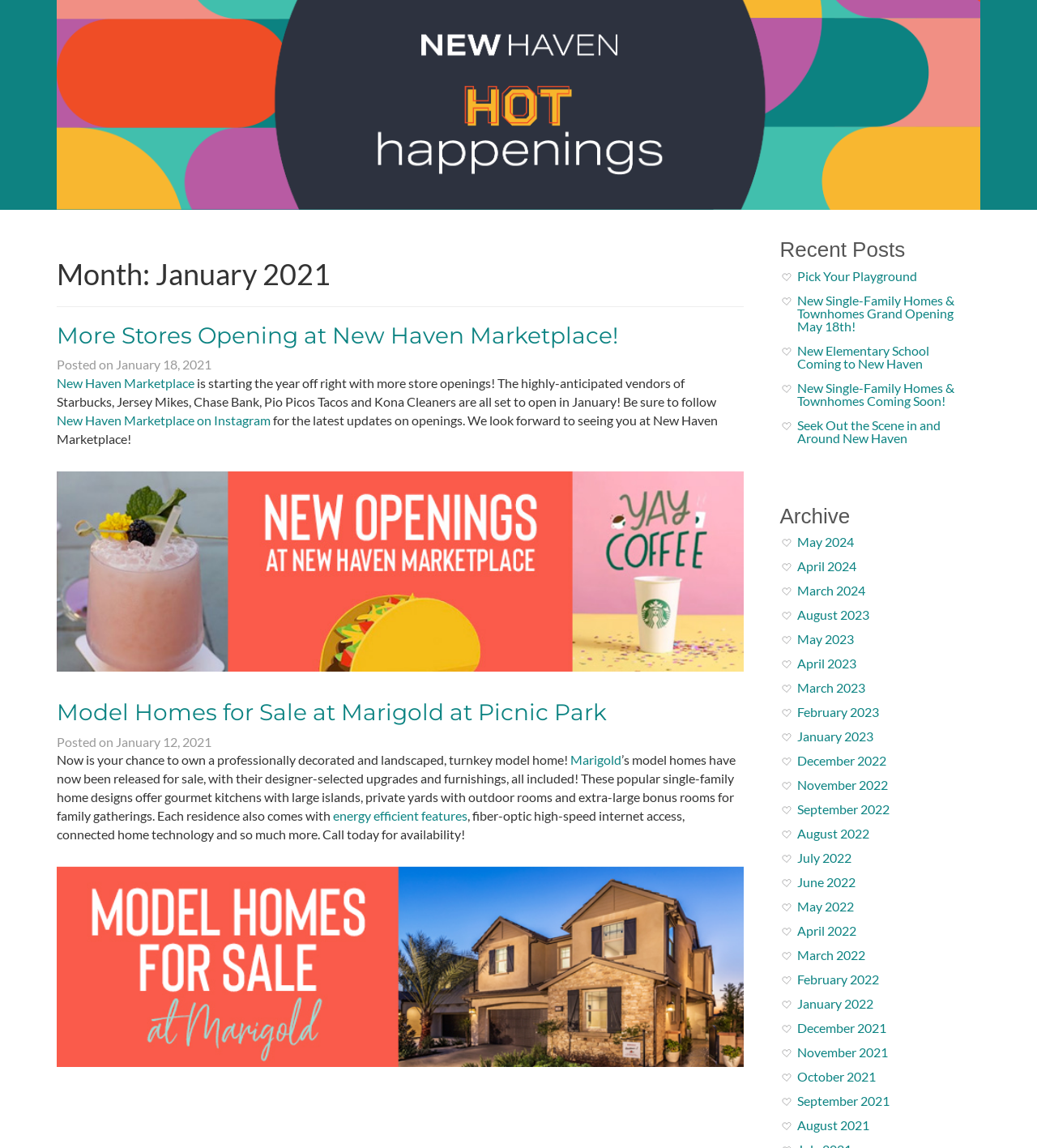Identify the bounding box coordinates for the element you need to click to achieve the following task: "Check out the recent posts". Provide the bounding box coordinates as four float numbers between 0 and 1, in the form [left, top, right, bottom].

[0.752, 0.208, 0.934, 0.228]